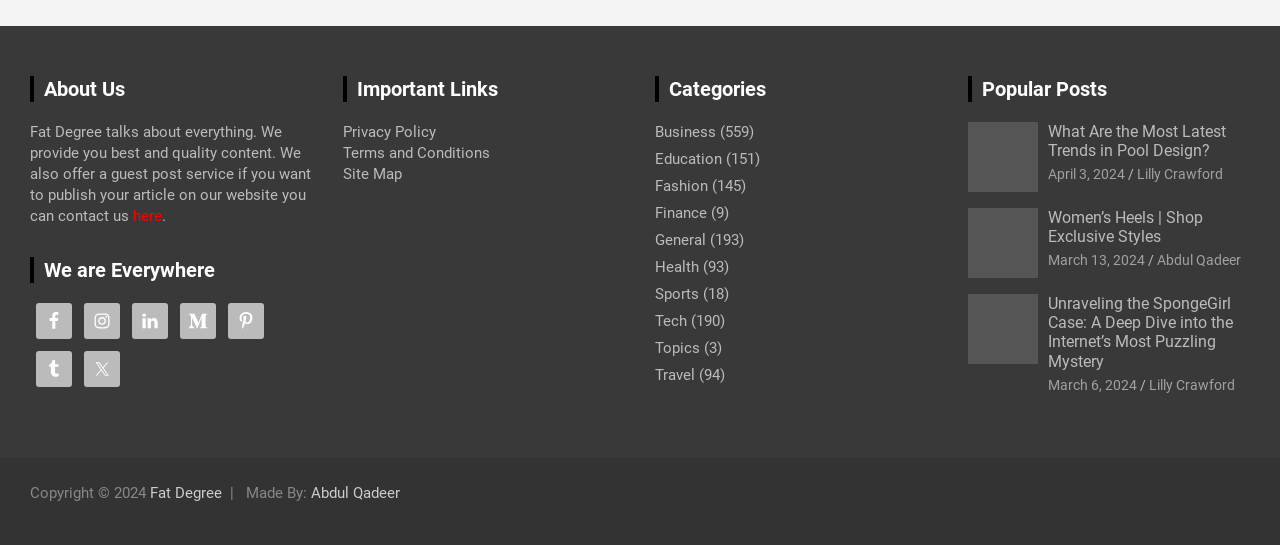Give a one-word or one-phrase response to the question: 
Who is the author of the post 'Unraveling the SpongeGirl Case: A Deep Dive into the Internet’s Most Puzzling Mystery'?

Lilly Crawford